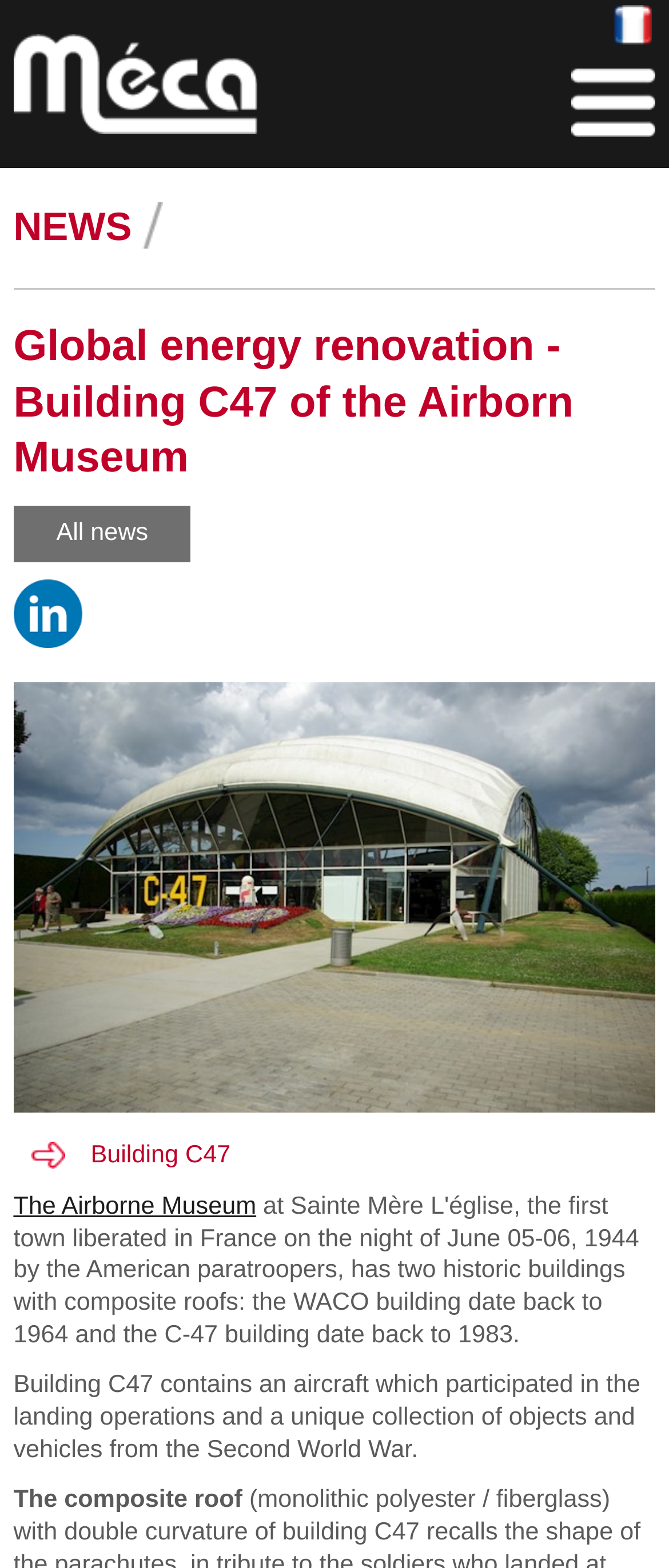Answer in one word or a short phrase: 
How many links are there in the NEWS section?

2